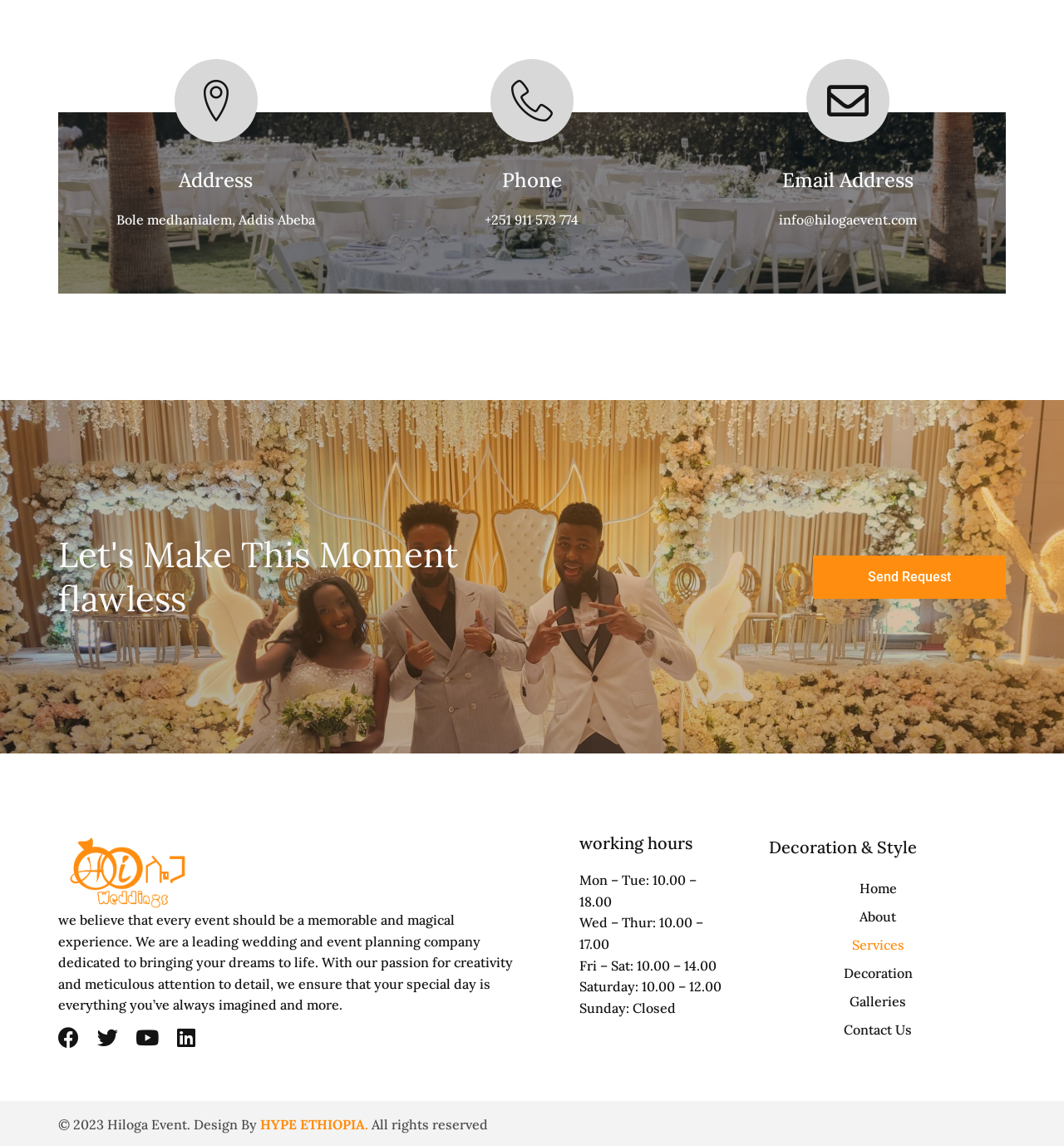Please identify the bounding box coordinates of the element's region that should be clicked to execute the following instruction: "Visit HYPE ETHIOPIA". The bounding box coordinates must be four float numbers between 0 and 1, i.e., [left, top, right, bottom].

[0.245, 0.974, 0.343, 0.988]